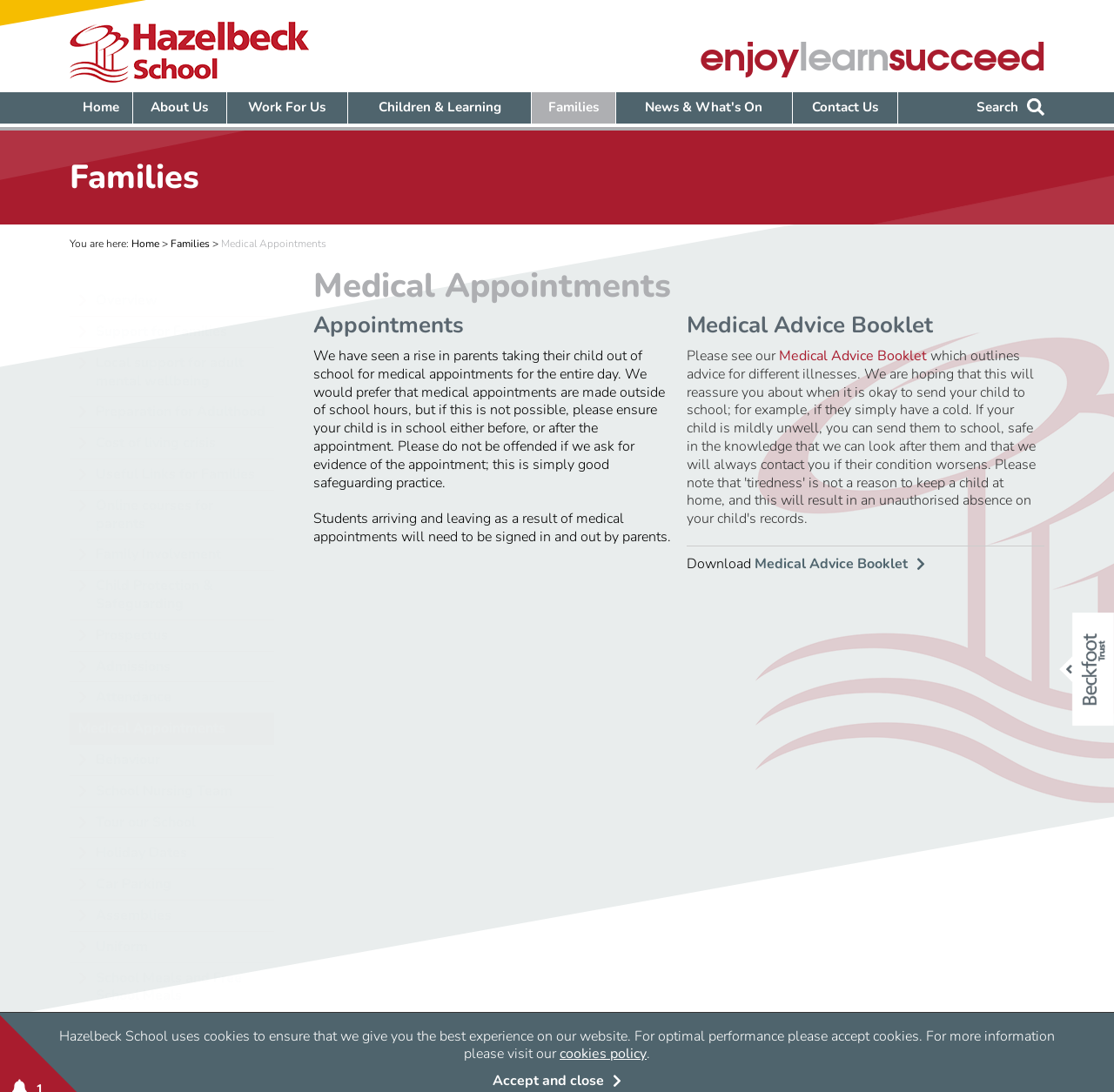What is the purpose of the webpage?
Refer to the image and give a detailed answer to the question.

The purpose of the webpage can be inferred from the title 'Medical Appointments' and the content of the webpage, which discusses medical appointments and provides guidelines for parents.